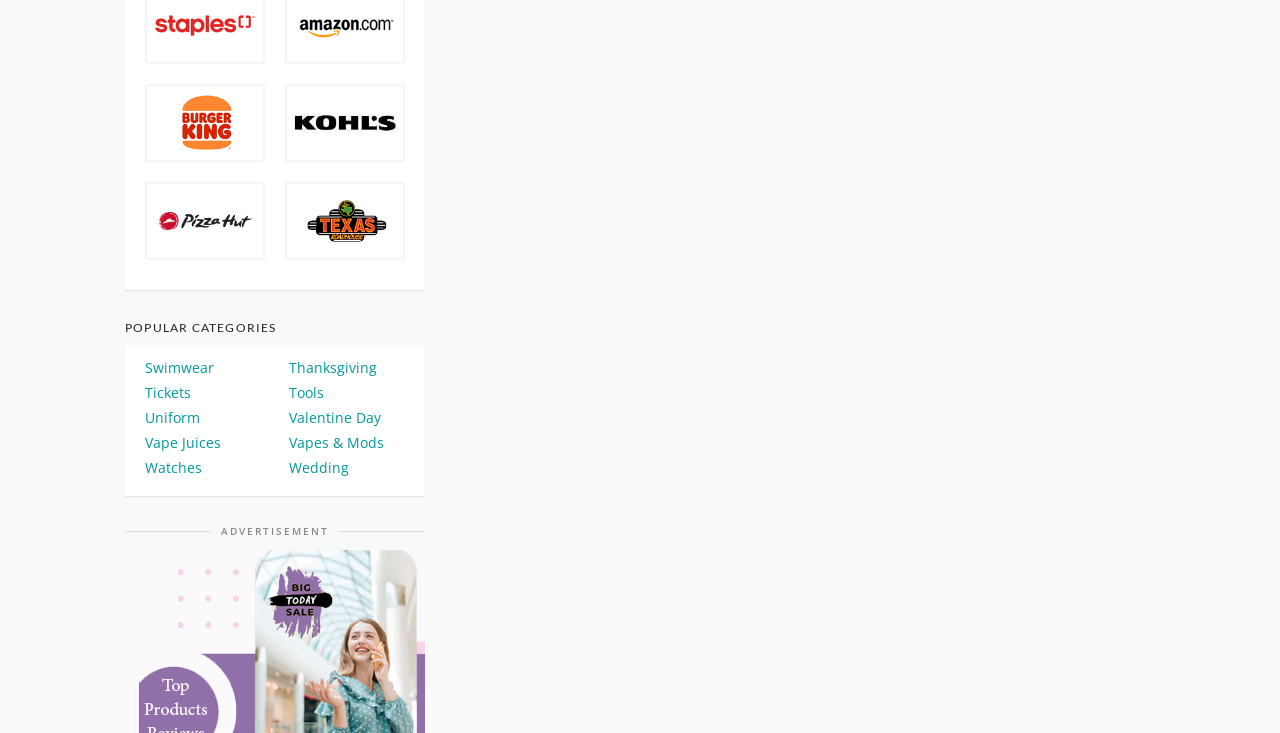How many links are there in the first row?
Please provide a single word or phrase in response based on the screenshot.

2